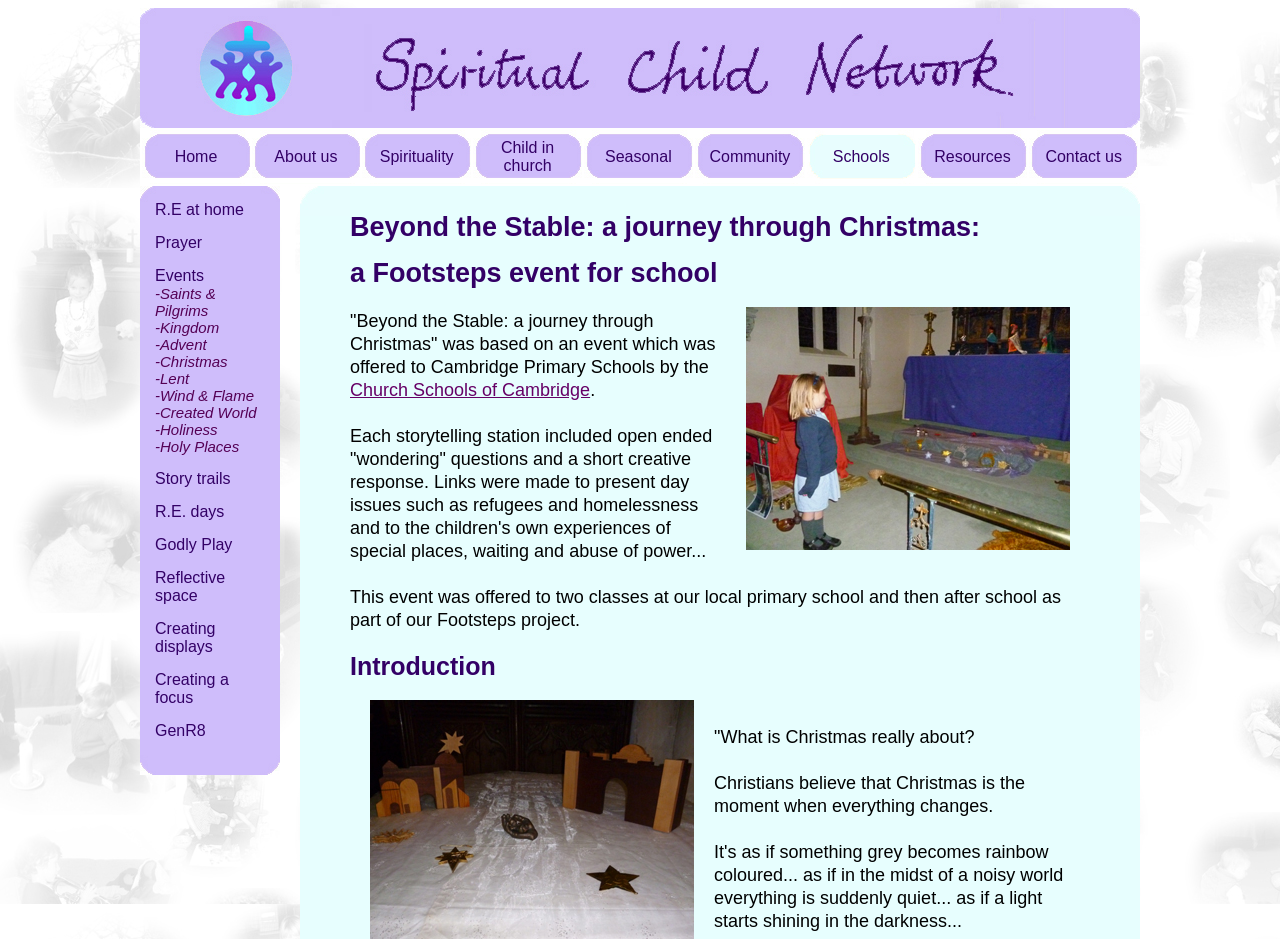Find the bounding box coordinates of the element I should click to carry out the following instruction: "Learn about R.E at home".

[0.121, 0.214, 0.191, 0.232]